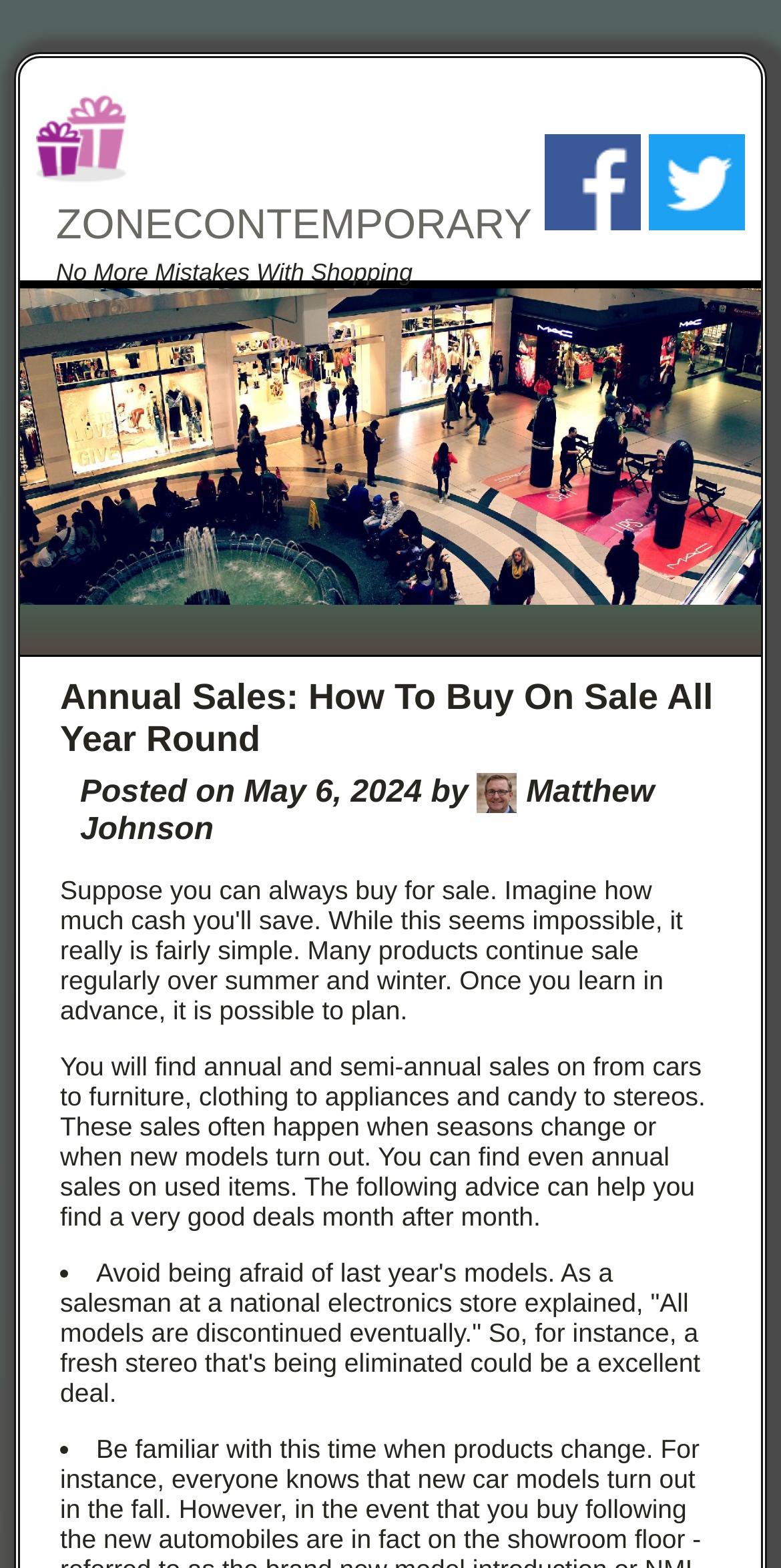Refer to the screenshot and answer the following question in detail:
Who is the author of the article?

The author's name is mentioned in the text 'Posted on May 6, 2024 by Matthew Johnson', which indicates that Matthew Johnson is the author of the article.